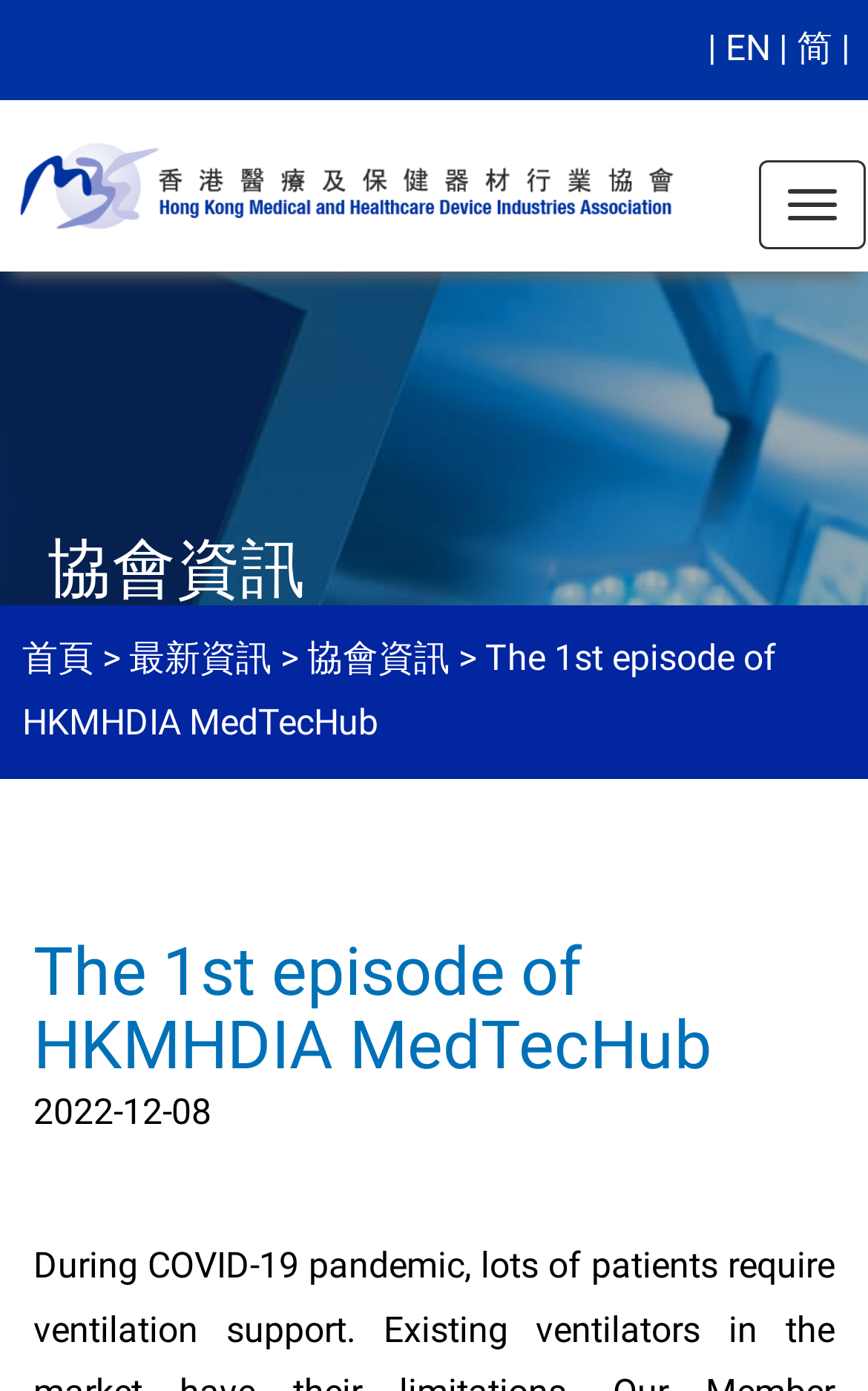Please answer the following question using a single word or phrase: What is the language of the current webpage?

English